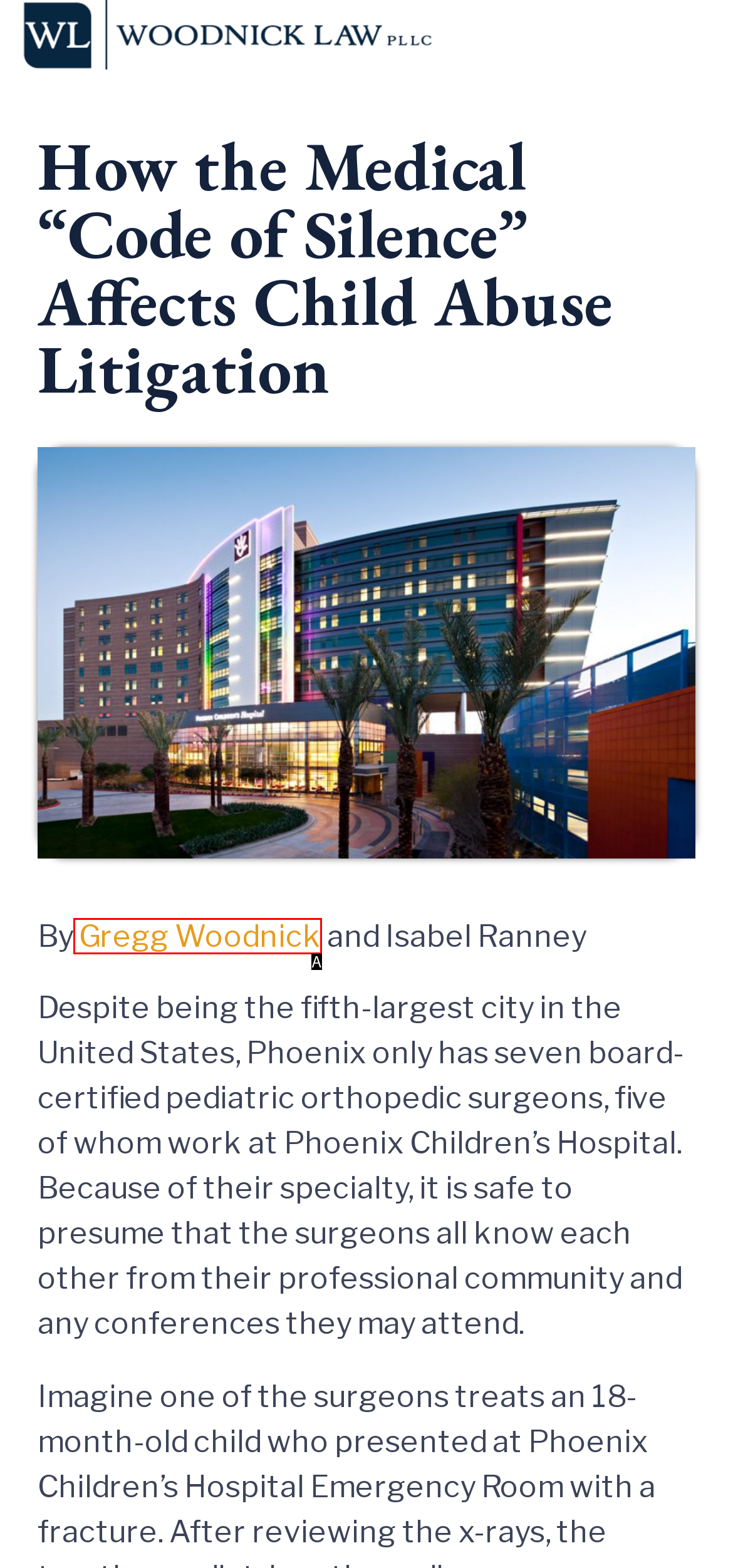Determine which option matches the element description: Gregg Woodnick
Answer using the letter of the correct option.

A